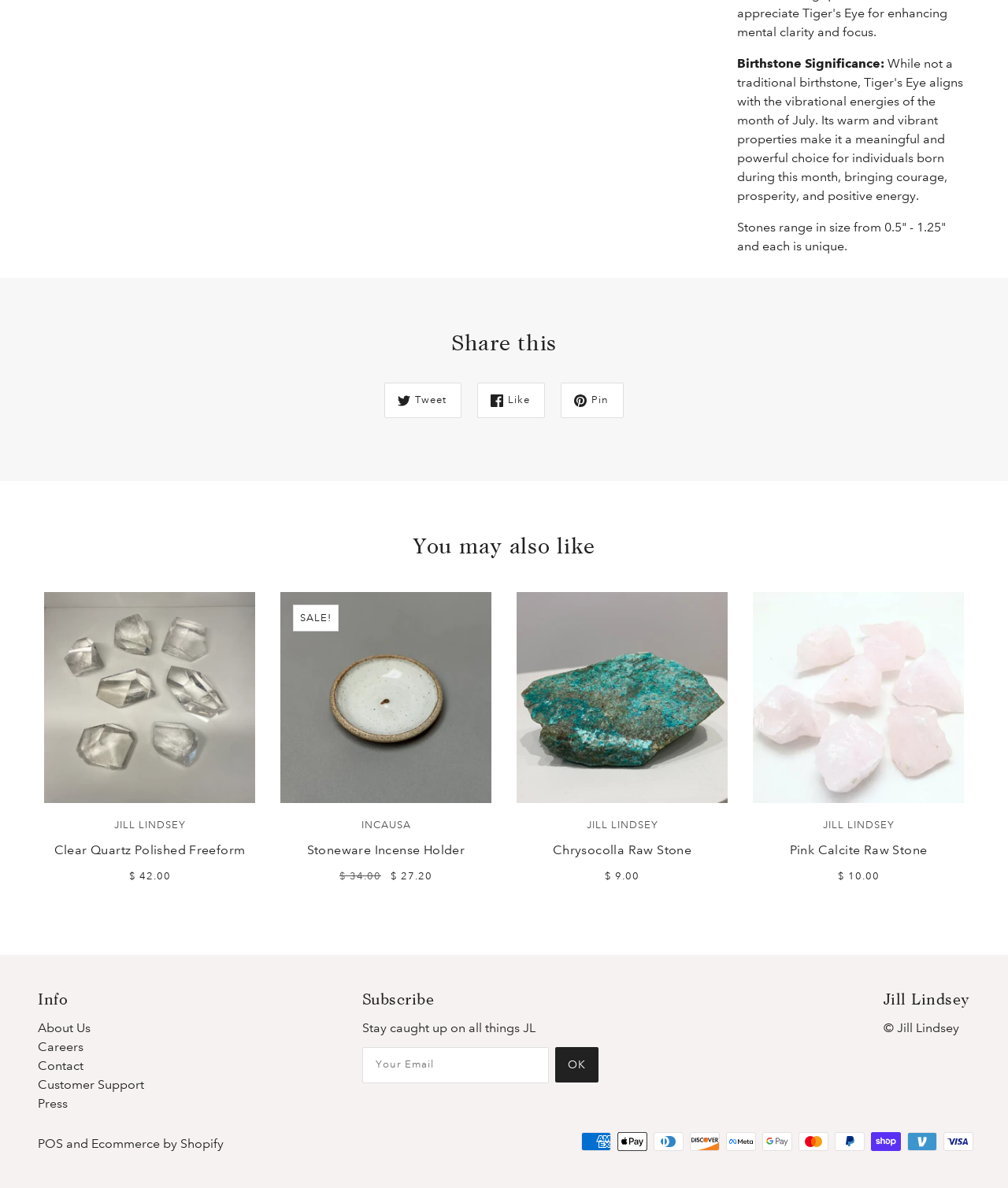Please respond in a single word or phrase: 
How many navigation options are available in the footer?

6